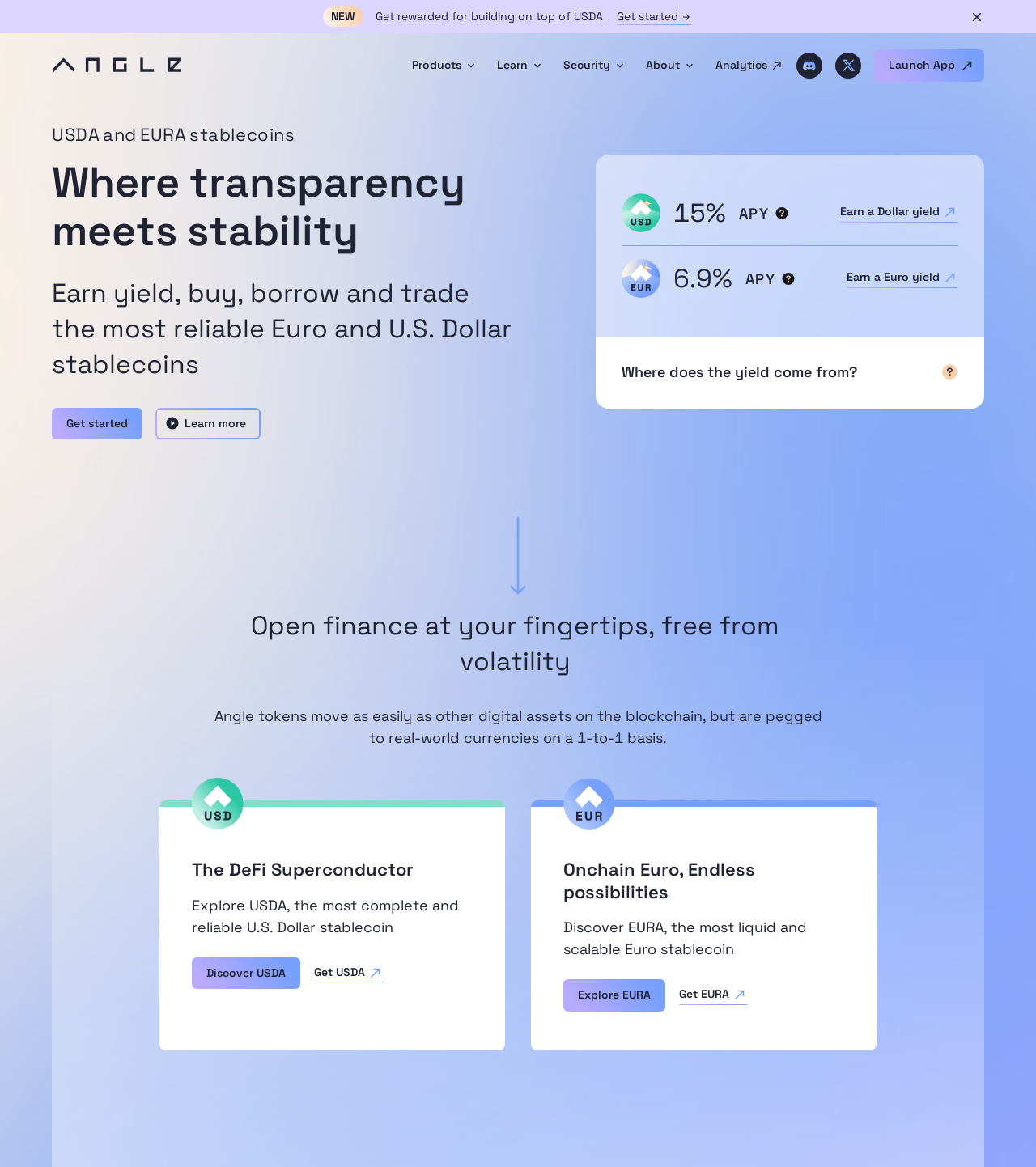Pinpoint the bounding box coordinates of the clickable element to carry out the following instruction: "Explore EURA."

[0.544, 0.839, 0.642, 0.867]